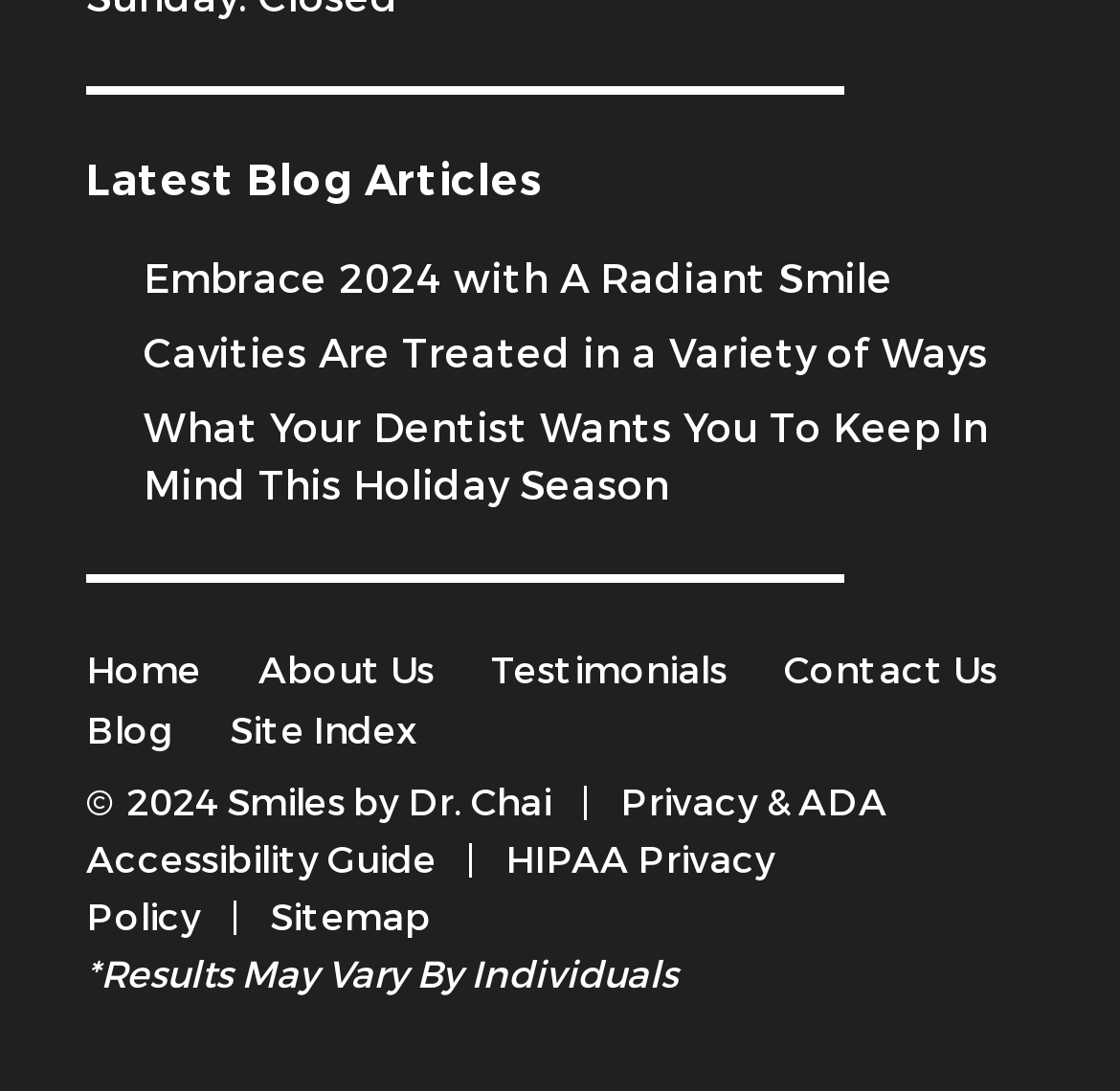Find the bounding box coordinates of the element you need to click on to perform this action: 'check the site index'. The coordinates should be represented by four float values between 0 and 1, in the format [left, top, right, bottom].

[0.205, 0.648, 0.372, 0.693]